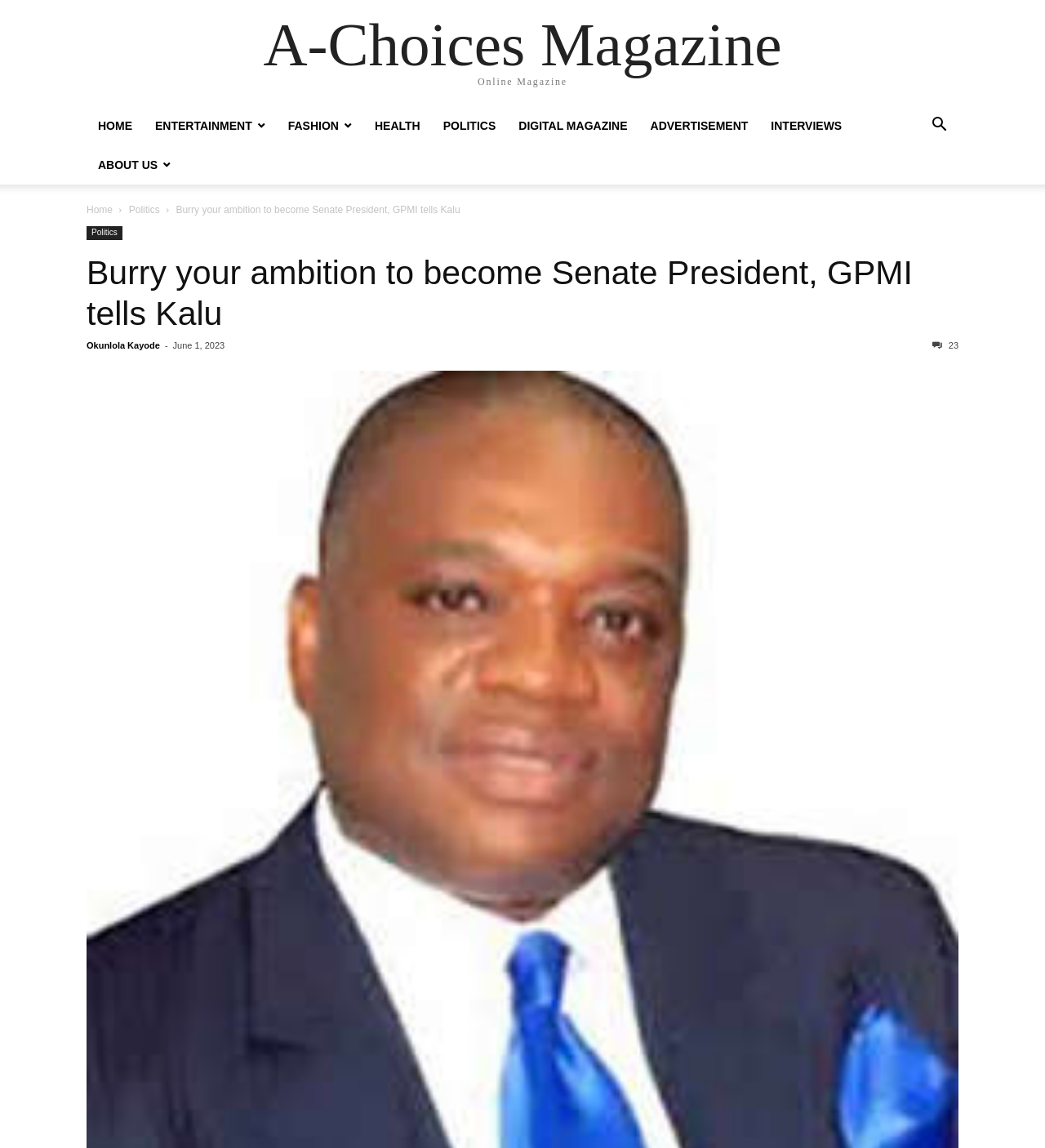How many main categories are there?
Answer the question with as much detail as you can, using the image as a reference.

I counted the number of links in the top navigation bar, which are HOME, ENTERTAINMENT, FASHION, HEALTH, POLITICS, DIGITAL MAGAZINE, and ADVERTISEMENT, and found that there are 7 main categories.